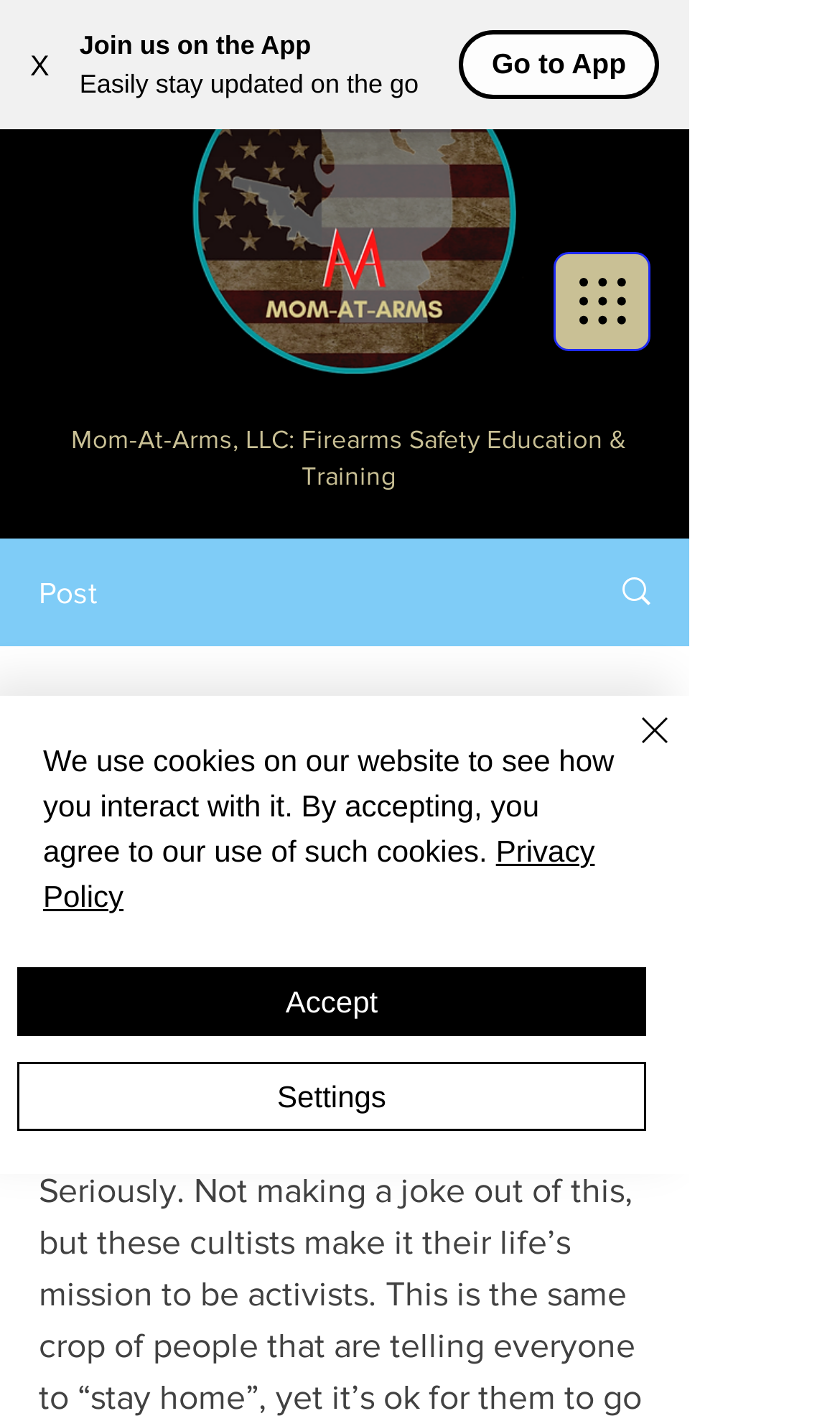Kindly determine the bounding box coordinates for the clickable area to achieve the given instruction: "Search for something".

None